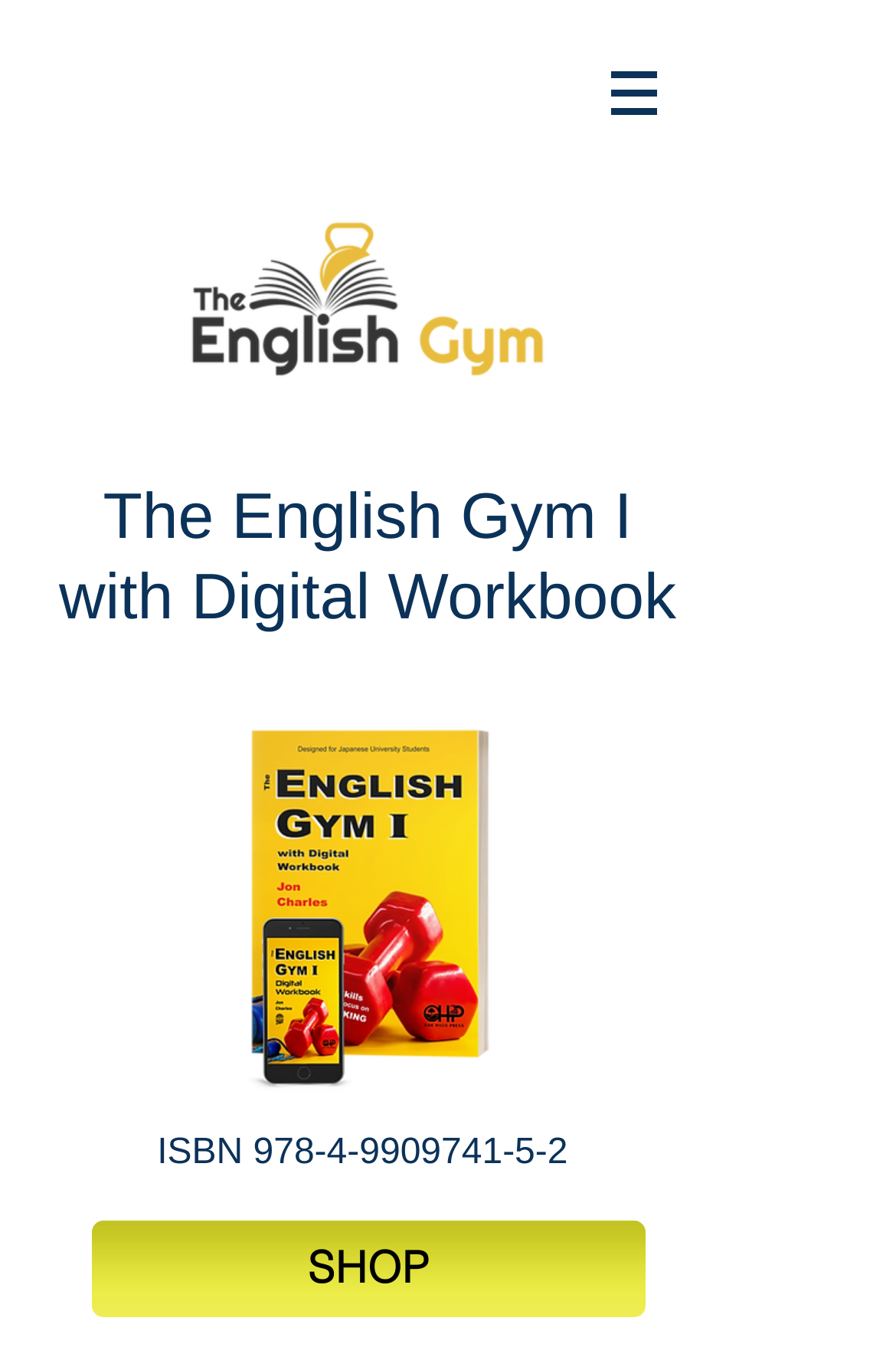Please extract the webpage's main title and generate its text content.

The English Gym I with Digital Workbook